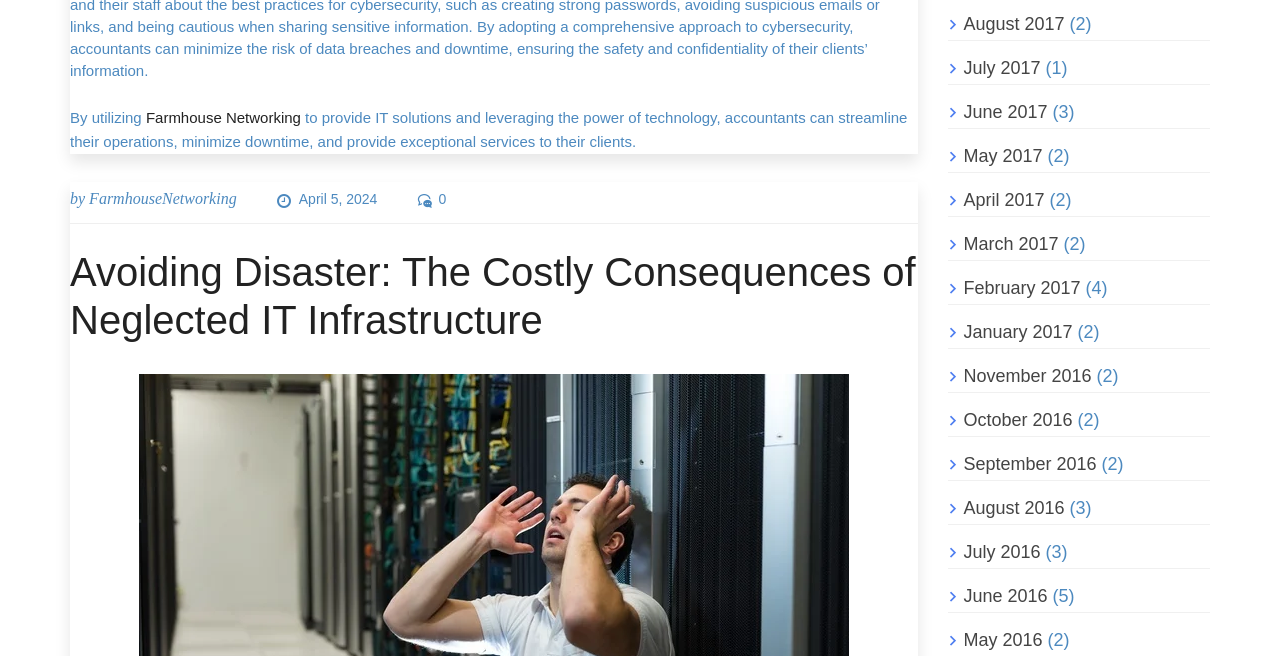Identify and provide the bounding box coordinates of the UI element described: "FarmhouseNetworking". The coordinates should be formatted as [left, top, right, bottom], with each number being a float between 0 and 1.

[0.07, 0.29, 0.185, 0.316]